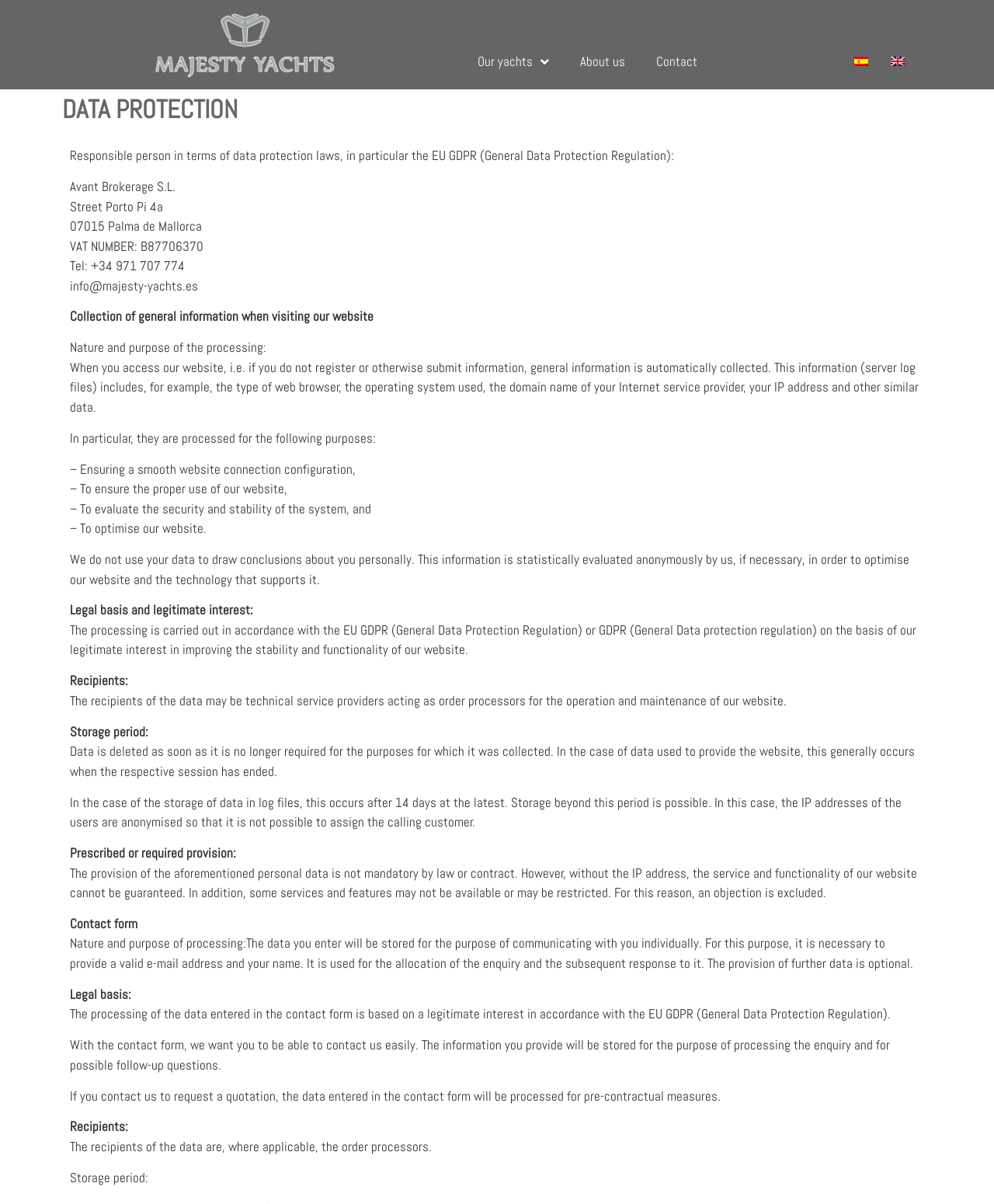What is the legal basis for processing data entered in the contact form?
Answer the question with a single word or phrase derived from the image.

Legitimate interest